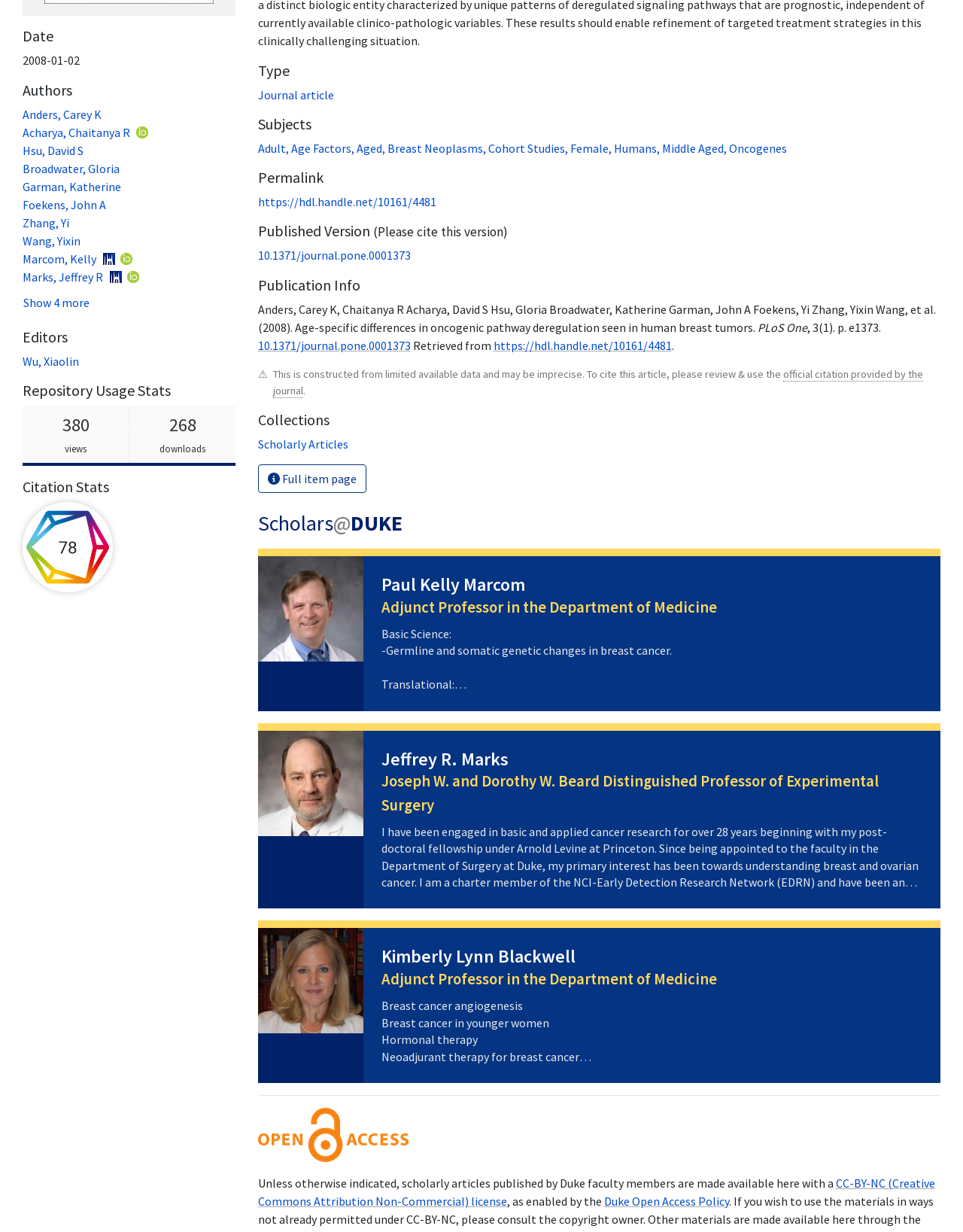Using the provided description https://hdl.handle.net/10161/4481, find the bounding box coordinates for the UI element. Provide the coordinates in (top-left x, top-left y, bottom-right x, bottom-right y) format, ensuring all values are between 0 and 1.

[0.512, 0.274, 0.697, 0.287]